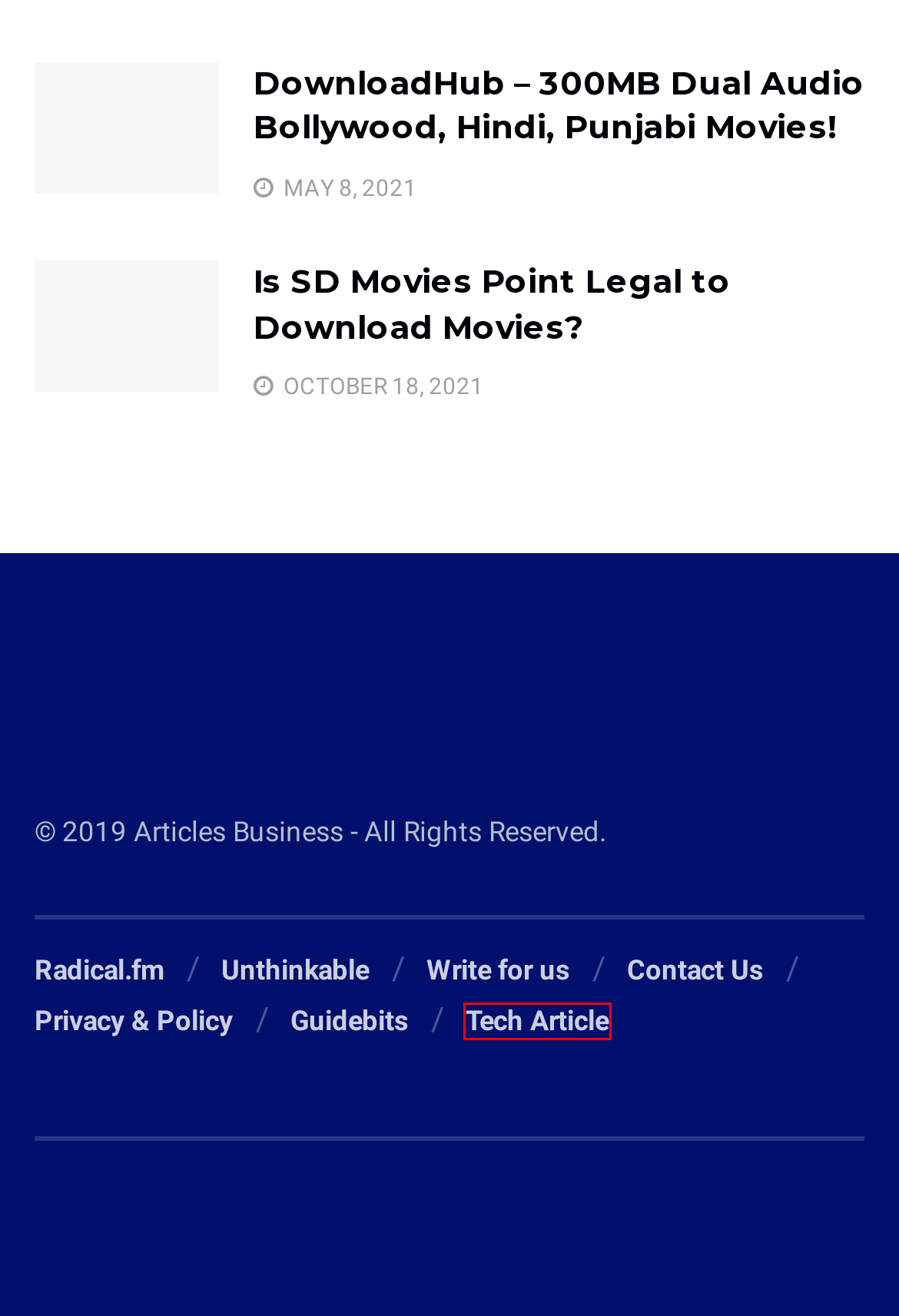Evaluate the webpage screenshot and identify the element within the red bounding box. Select the webpage description that best fits the new webpage after clicking the highlighted element. Here are the candidates:
A. Privacy Policy - ArticlesBusiness
B. Write for us - ArticlesBusiness
C. Is SD Movies Point Legal to Download Movies? - ArticlesBusiness
D. Radical - Technology & Business Blog | Lifestyle & Home Decor
E. Tech Article - Latest Technology News
F. DownloadHub – 300MB Dual Audio Bollywood, Hindi, Punjabi Movies! - ArticlesBusiness
G. Home - GuideBits
H. Unthinkable - Technology & Lifestyle Blog | Health | Home Decor

E